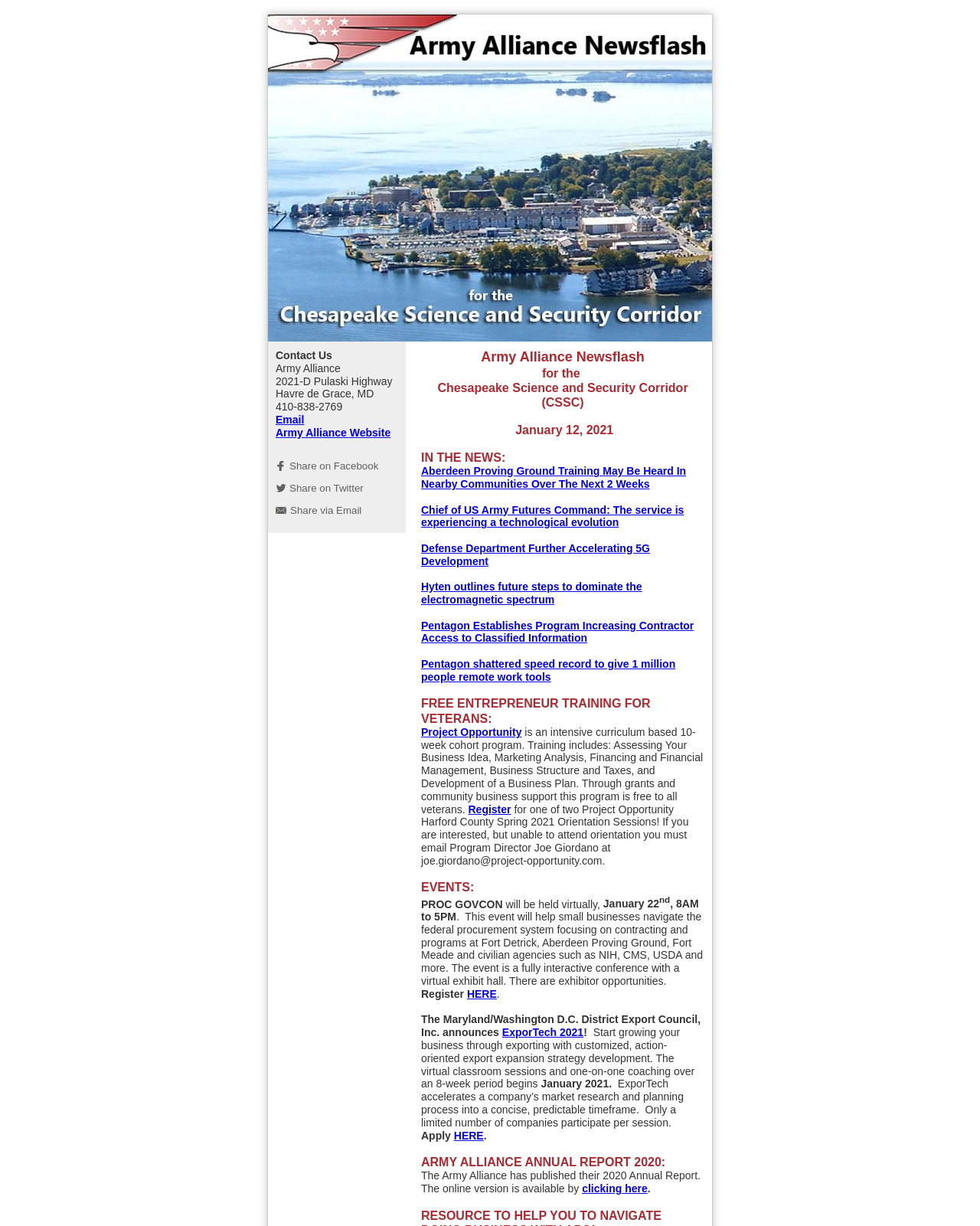Indicate the bounding box coordinates of the element that needs to be clicked to satisfy the following instruction: "Learn more about ExporTech 2021". The coordinates should be four float numbers between 0 and 1, i.e., [left, top, right, bottom].

[0.512, 0.837, 0.595, 0.847]